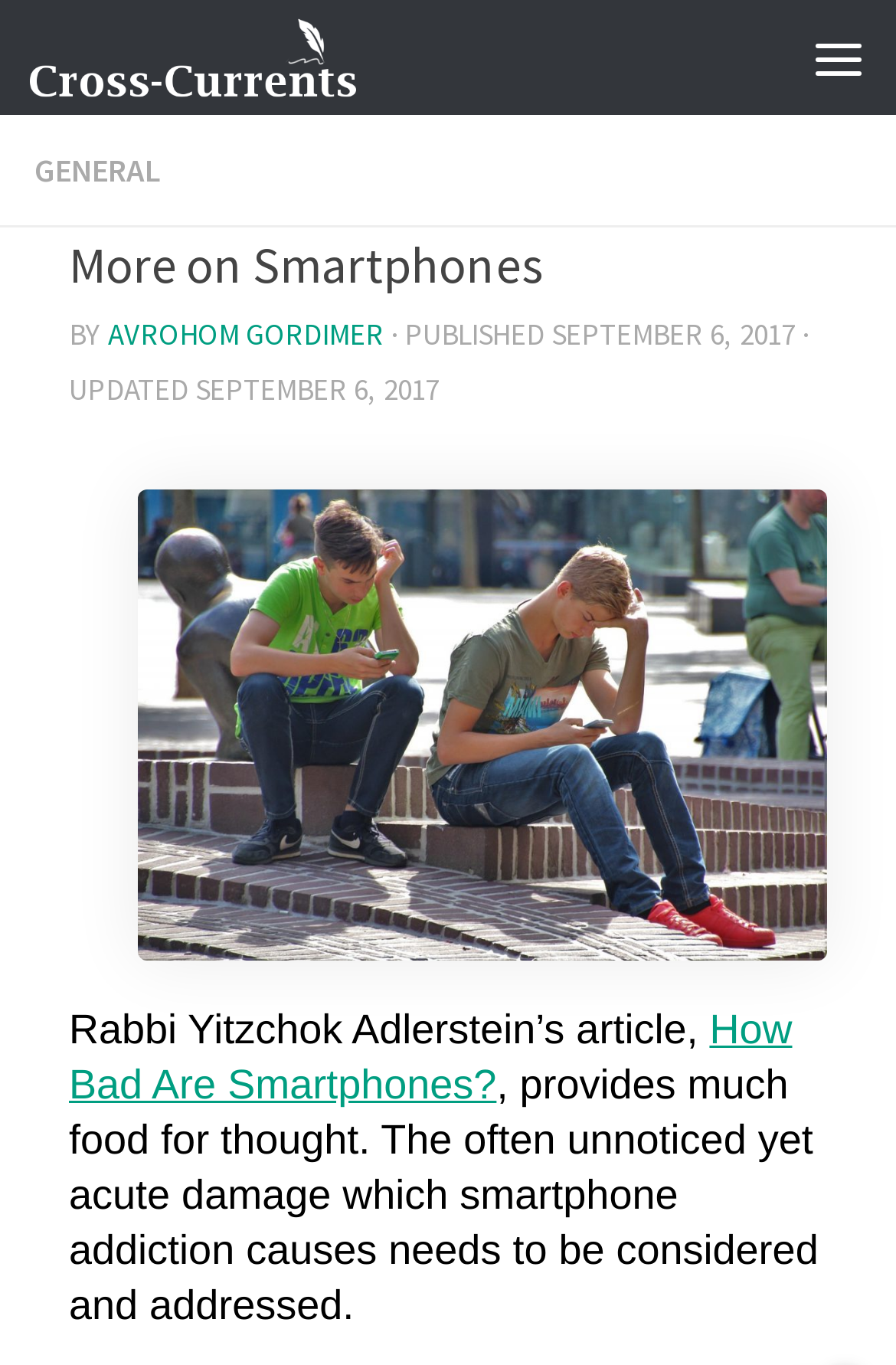Describe all the visual and textual components of the webpage comprehensively.

The webpage is an article page from Cross-Currents, a website that publishes articles on various topics. At the top left corner, there is a link to skip to the content, followed by the website's logo, which is an image with the text "Cross-Currents". 

On the top right corner, there is a menu button. Below the logo, there is a link to the "GENERAL" section, which is likely a category or tag for the article. 

The main content of the page is an article titled "More on Smartphones", which is indicated by a heading element. The article is written by AVROHOM GORDIMER, and the publication date is September 6, 2017. The article's content is summarized as "Rabbi Yitzchok Adlerstein’s article, How Bad Are Smartphones?, provides much food for thought. The often unnoticed yet acute damage which smartphone addiction causes needs to be considered and addressed." 

There are a total of 4 links on the page, including the "Skip to content" link, the "Cross-Currents" logo link, the "GENERAL" link, and the "How Bad Are Smartphones?" link. There is one image on the page, which is the website's logo. There are also several static text elements and a time element that displays the publication date.